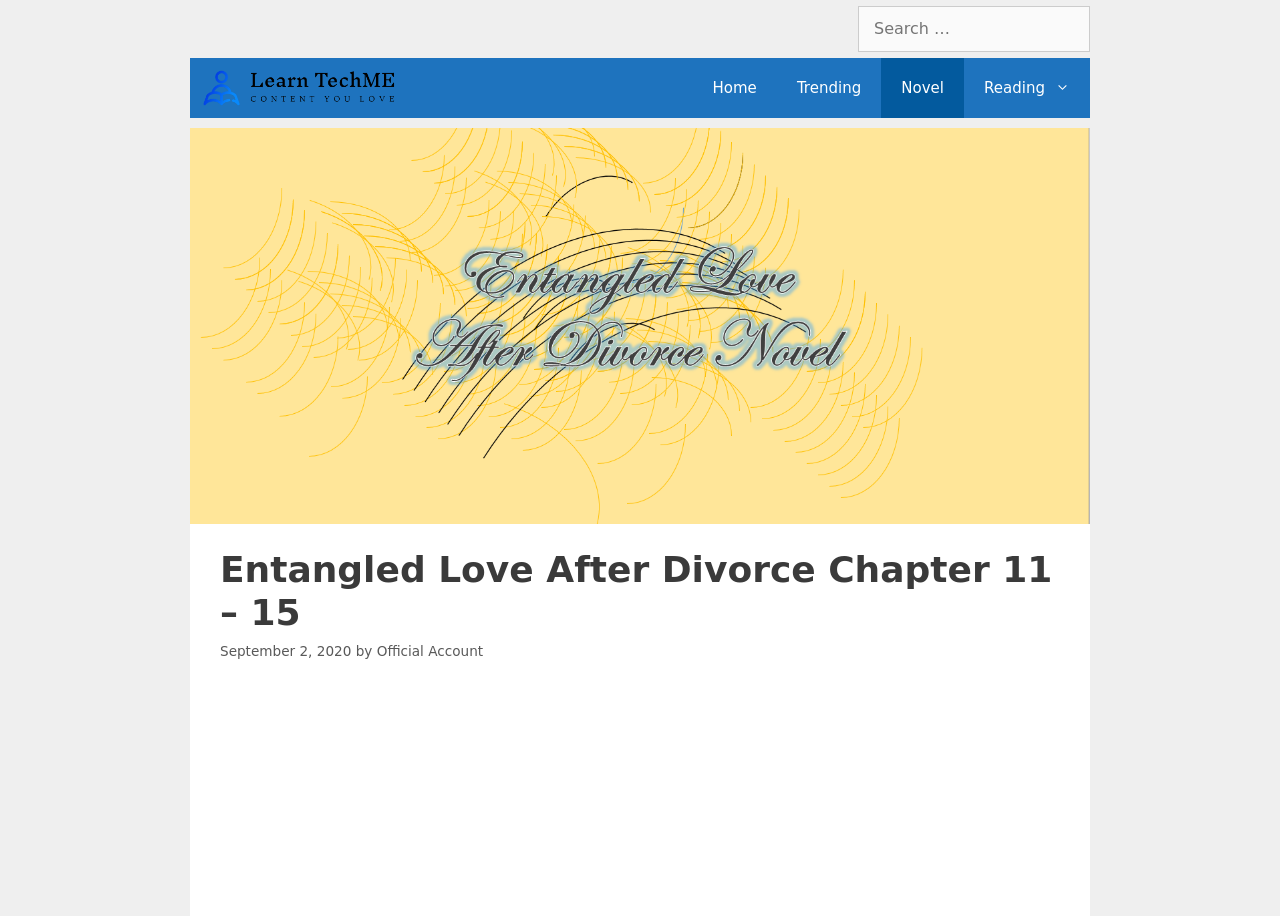Specify the bounding box coordinates for the region that must be clicked to perform the given instruction: "search for a novel".

[0.67, 0.007, 0.852, 0.057]